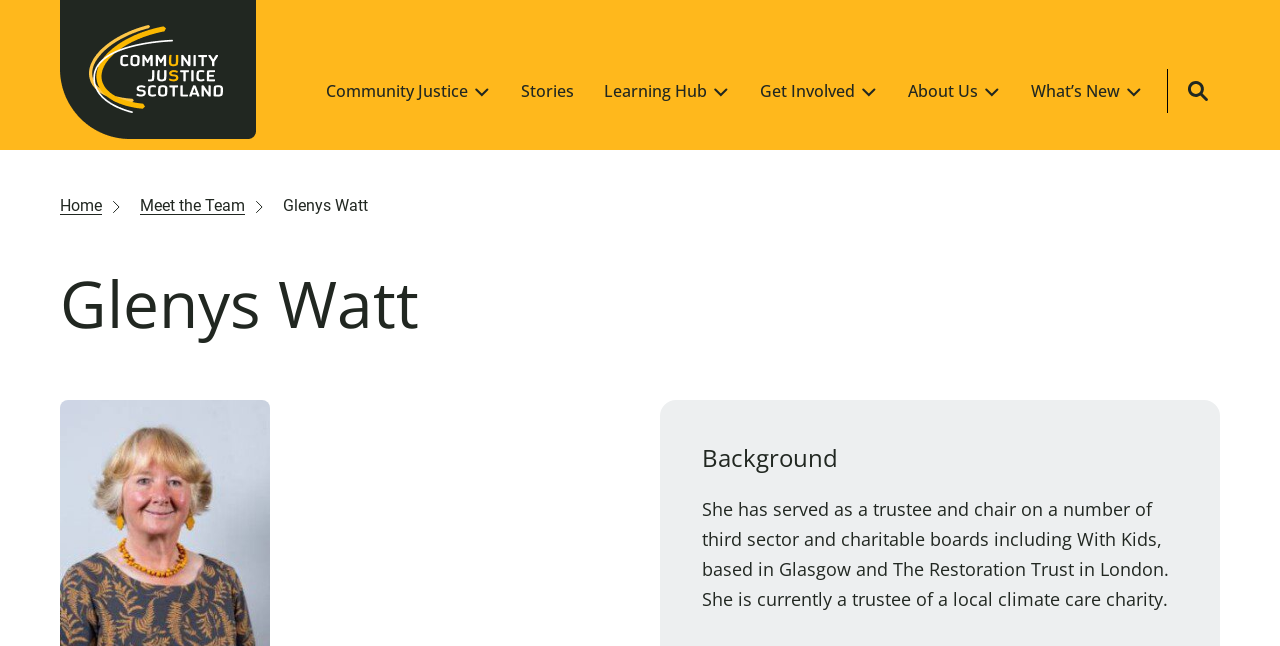What is the topic of the 'Life Changing Sentence' campaign?
Give a detailed explanation using the information visible in the image.

I found the link element with the text 'Life Changing Sentence' and inferred that it is a campaign related to justice, as it is located within the 'Our Campaigns' section of the webpage.